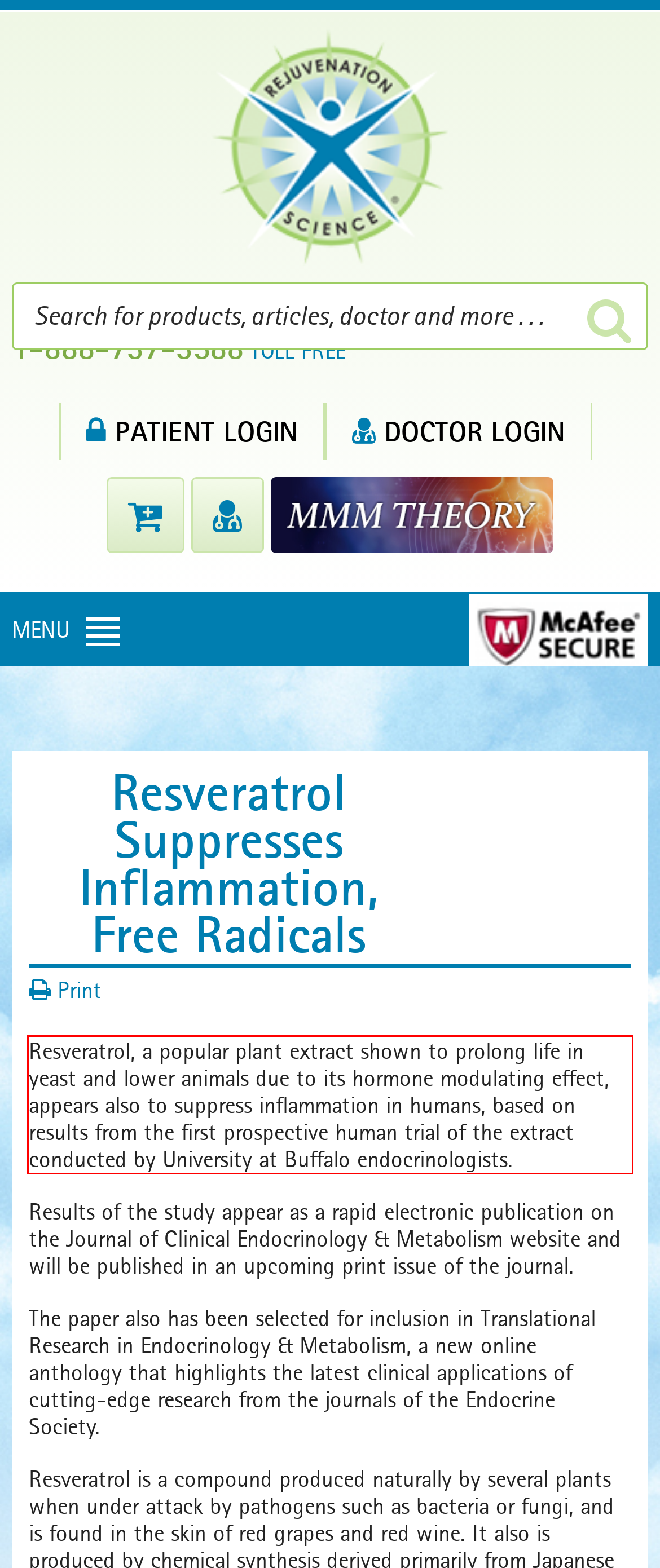Using the provided screenshot of a webpage, recognize and generate the text found within the red rectangle bounding box.

Resveratrol, a popular plant extract shown to prolong life in yeast and lower animals due to its hormone modulating effect, appears also to suppress inflammation in humans, based on results from the first prospective human trial of the extract conducted by University at Buffalo endocrinologists.